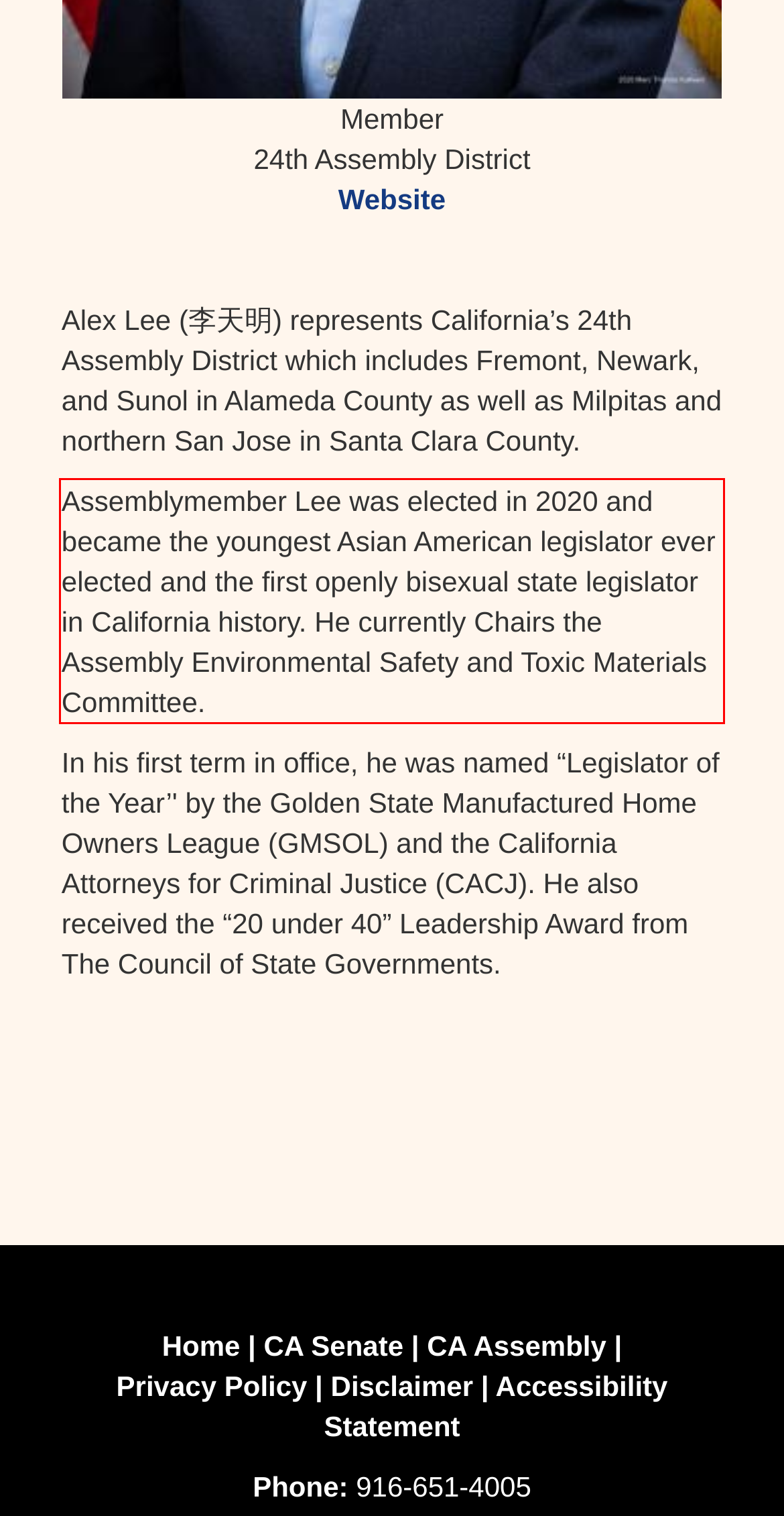In the given screenshot, locate the red bounding box and extract the text content from within it.

Assemblymember Lee was elected in 2020 and became the youngest Asian American legislator ever elected and the first openly bisexual state legislator in California history. He currently Chairs the Assembly Environmental Safety and Toxic Materials Committee.